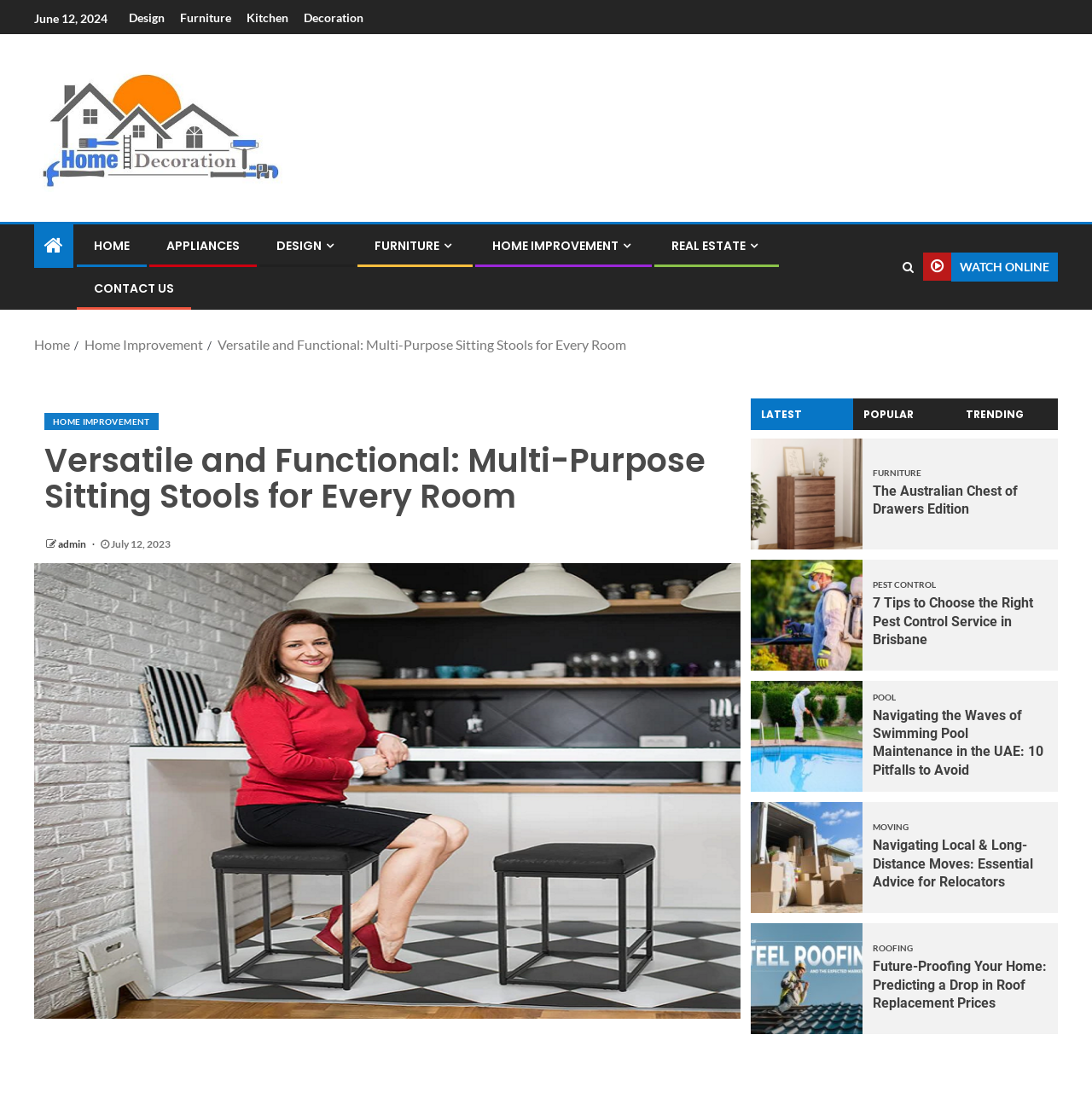Can you specify the bounding box coordinates for the region that should be clicked to fulfill this instruction: "Search for something".

None